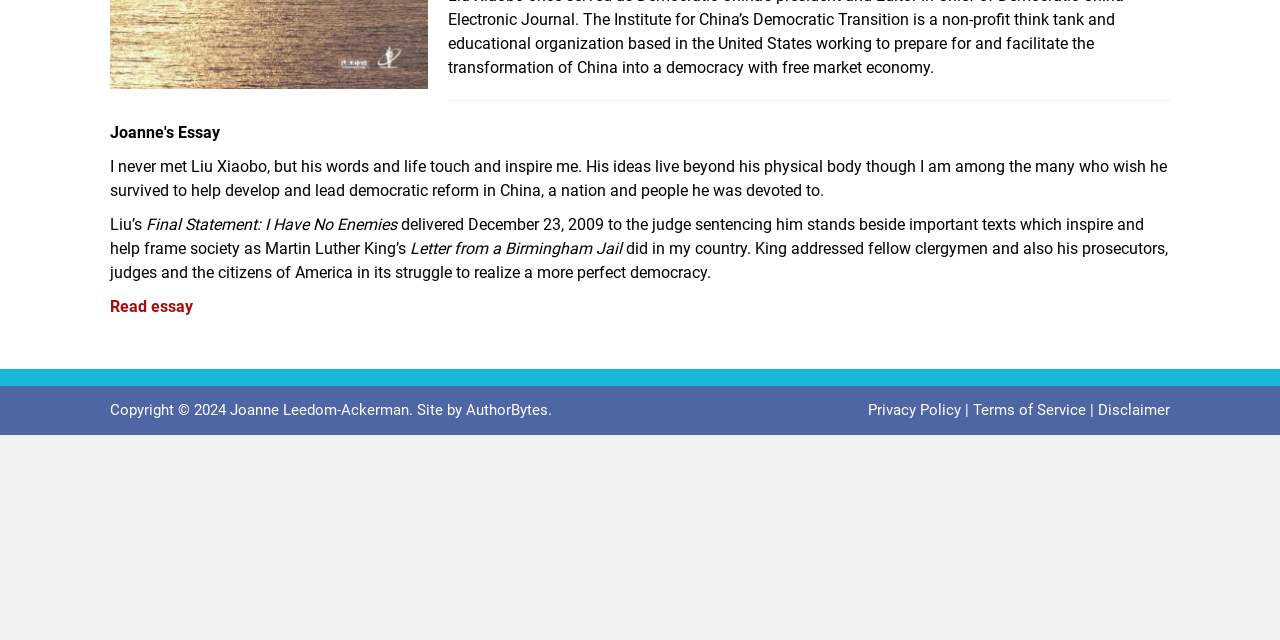Given the description: "Disclaimer", determine the bounding box coordinates of the UI element. The coordinates should be formatted as four float numbers between 0 and 1, [left, top, right, bottom].

[0.858, 0.627, 0.914, 0.655]